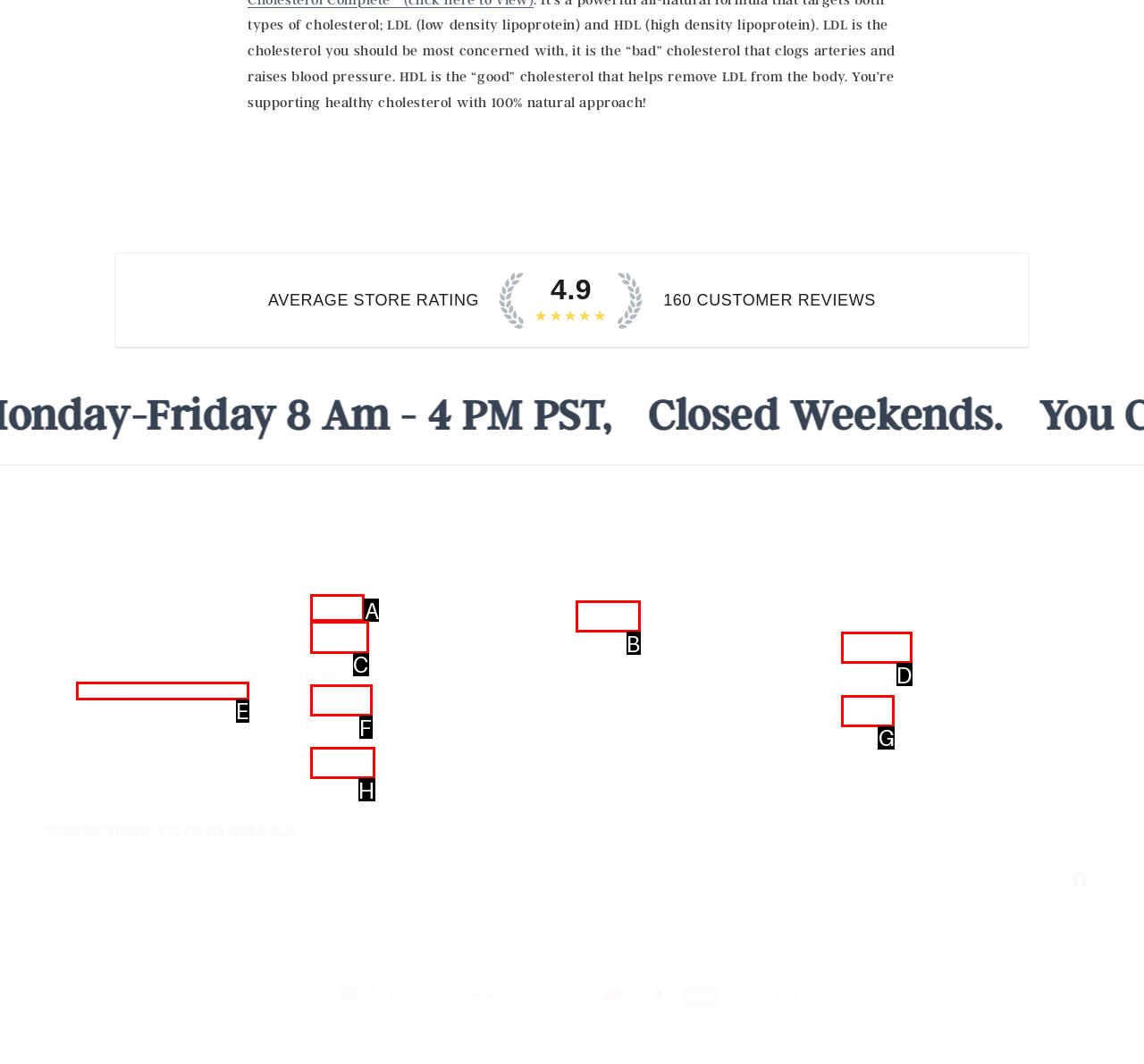Given the element description: Contact Us
Pick the letter of the correct option from the list.

B